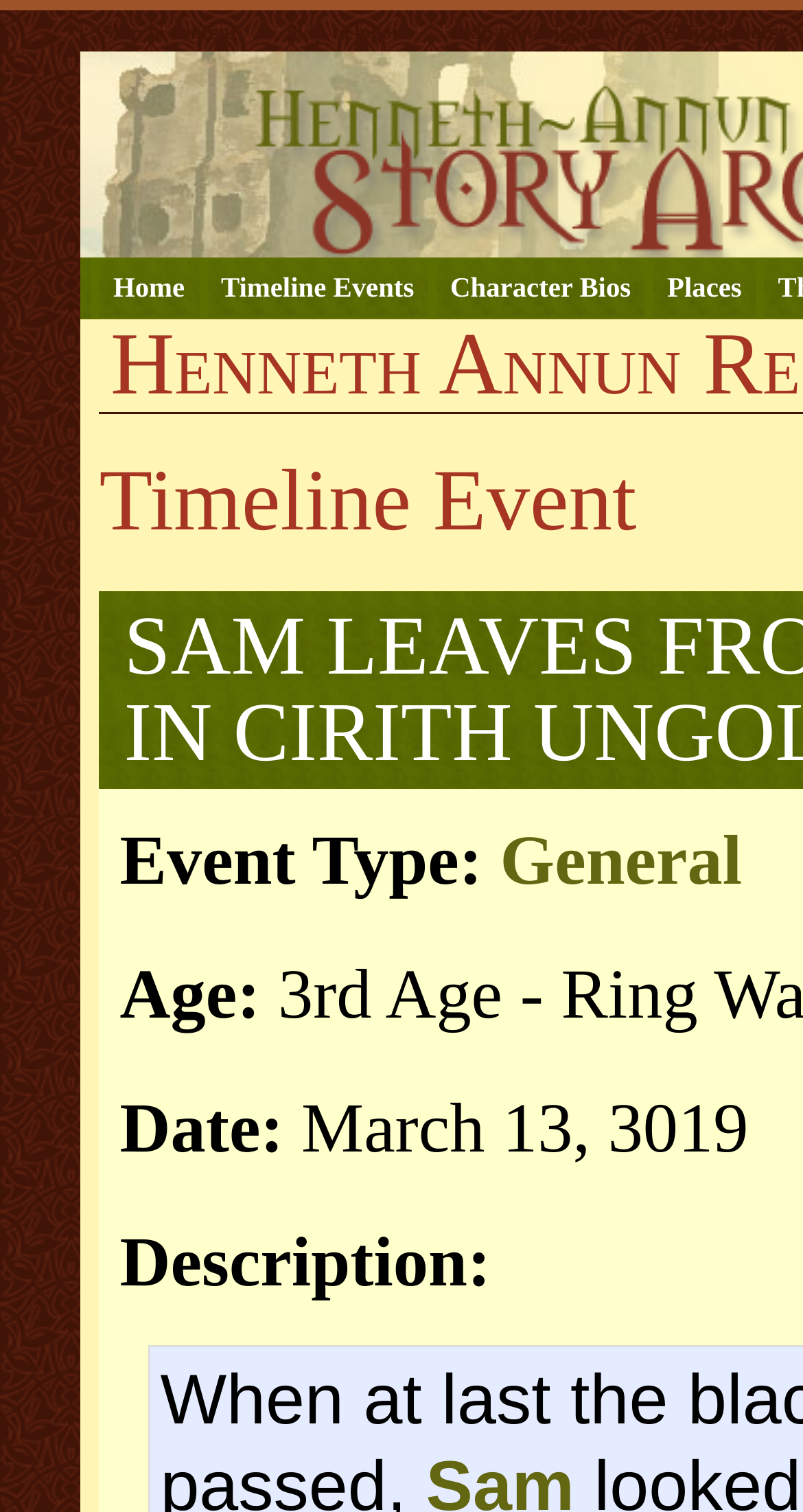Bounding box coordinates are specified in the format (top-left x, top-left y, bottom-right x, bottom-right y). All values are floating point numbers bounded between 0 and 1. Please provide the bounding box coordinate of the region this sentence describes: Home

[0.113, 0.171, 0.247, 0.211]